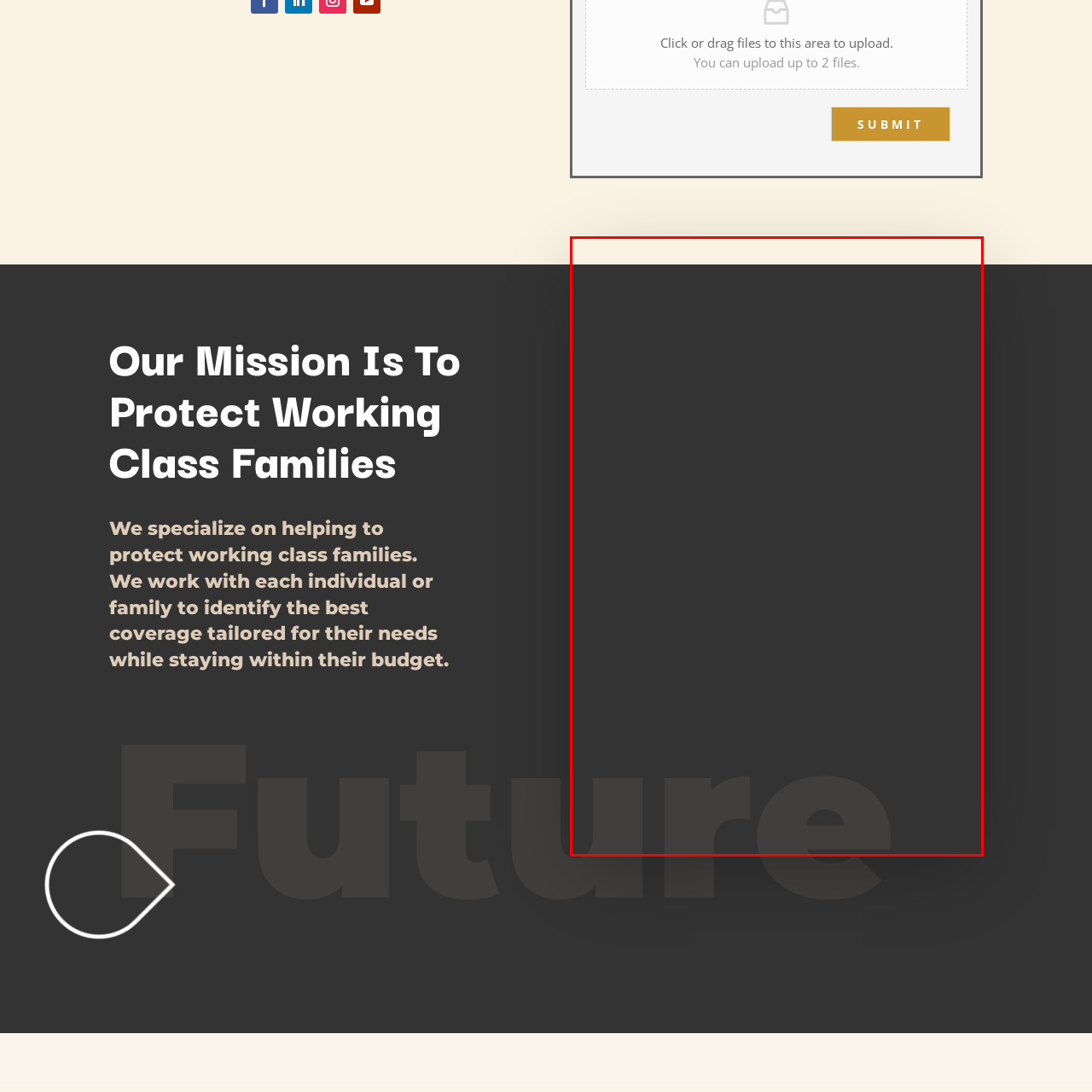Examine the image within the red boundary and respond with a single word or phrase to the question:
What is the purpose of the image on the webpage?

to capture attention